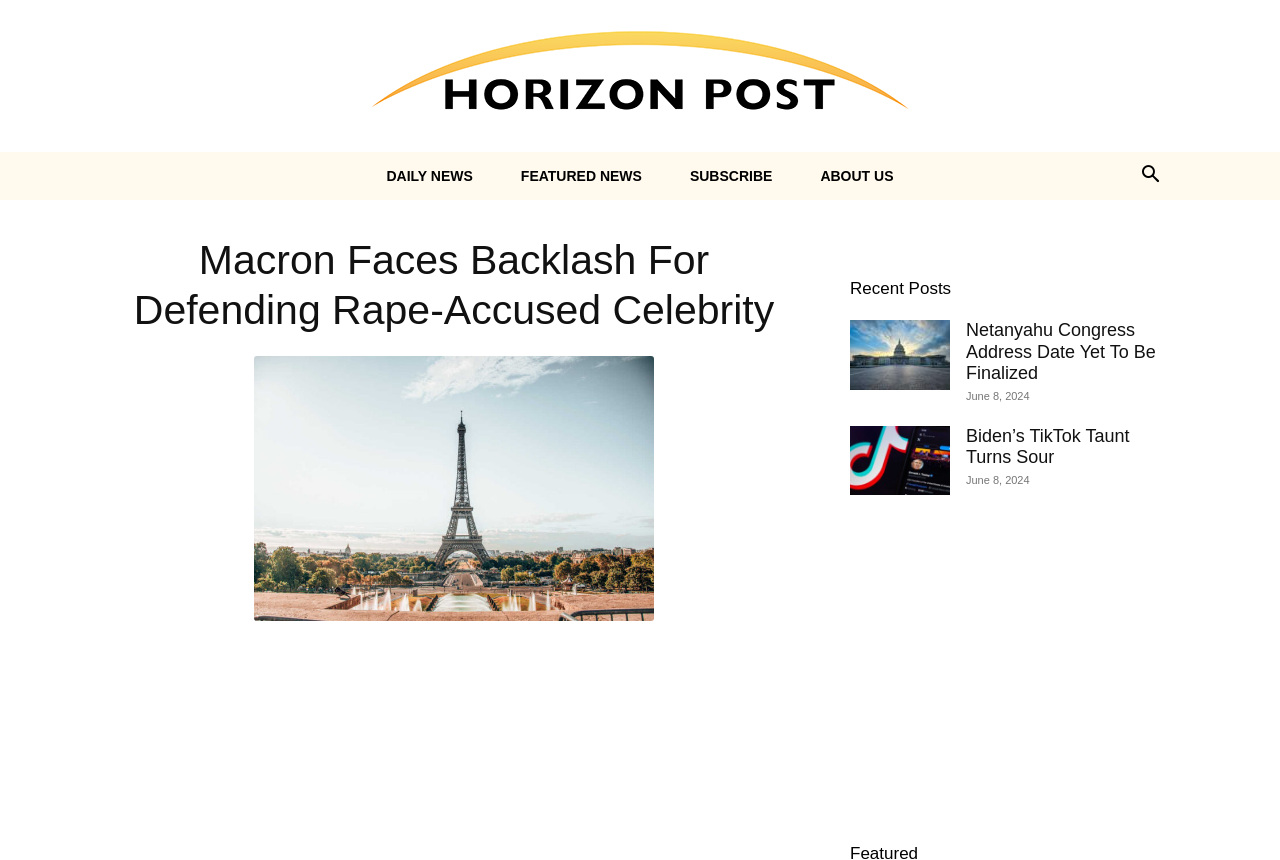What is the name of the news website?
Carefully examine the image and provide a detailed answer to the question.

I determined the answer by looking at the top-left corner of the webpage, where I found a link with the text 'Horizon Post'. This suggests that 'Horizon Post' is the name of the news website.